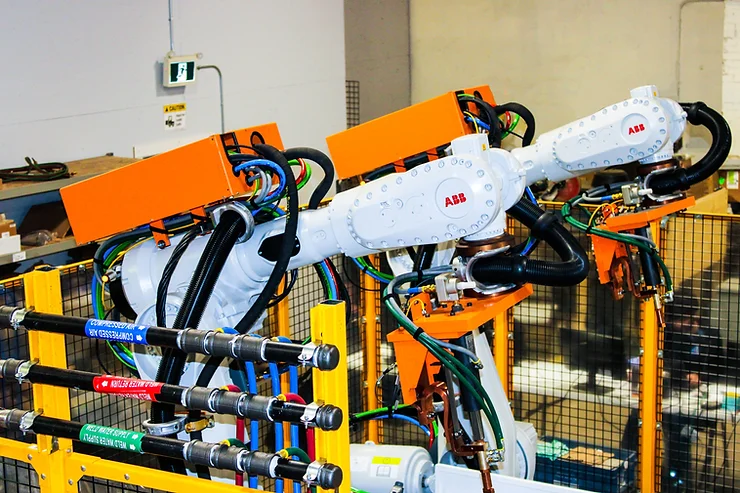Answer the following inquiry with a single word or phrase:
Why did Ascension Automation expand its operational space?

To enhance efficiency